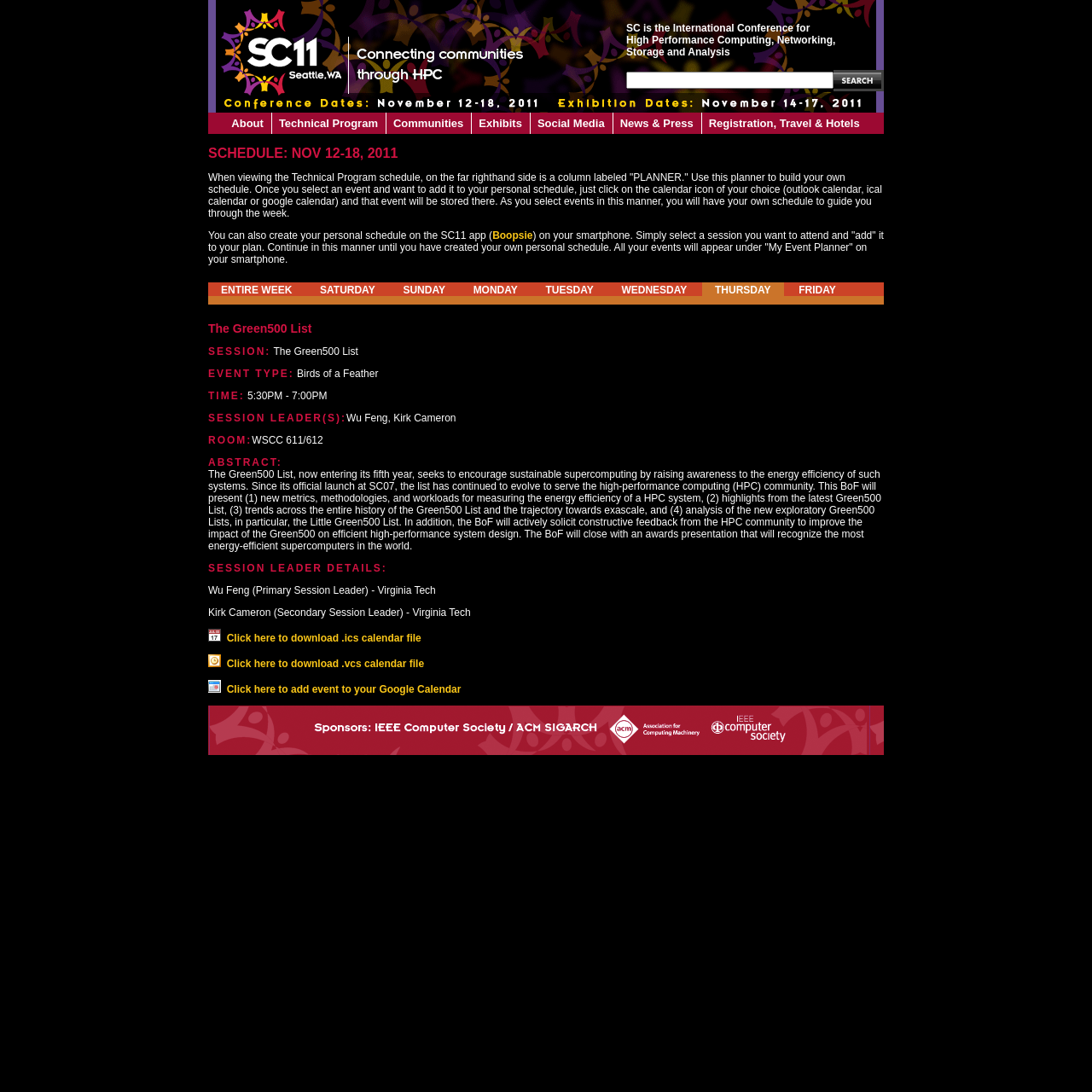Refer to the image and provide a thorough answer to this question:
What is the name of the conference?

The name of the conference can be found in the top-left corner of the webpage, where it says 'SC11' in bold font.